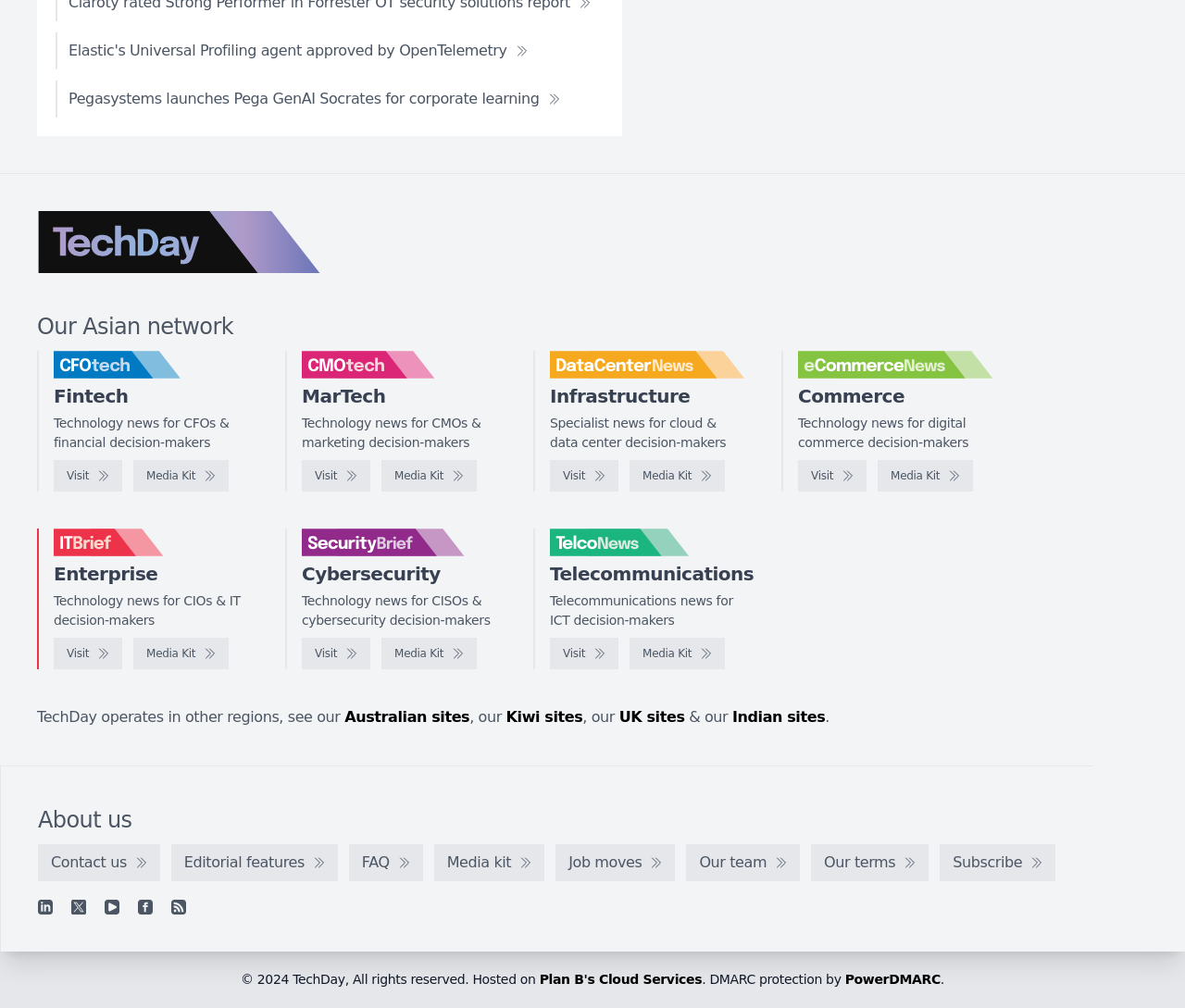Please provide a one-word or short phrase answer to the question:
What is the purpose of the 'Visit' links?

To visit other websites